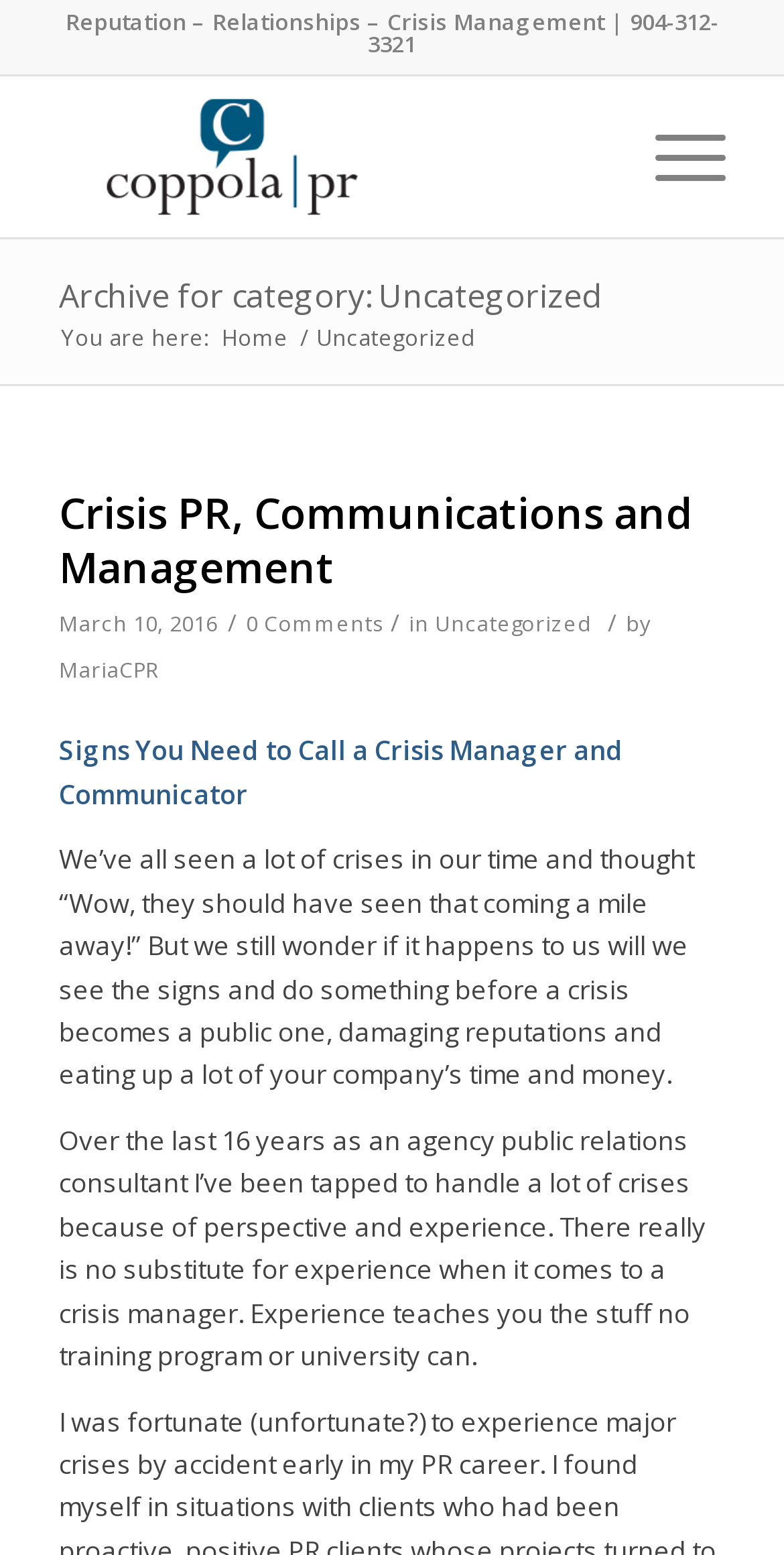Please identify the bounding box coordinates of the element I should click to complete this instruction: 'Call the phone number'. The coordinates should be given as four float numbers between 0 and 1, like this: [left, top, right, bottom].

[0.469, 0.004, 0.917, 0.038]